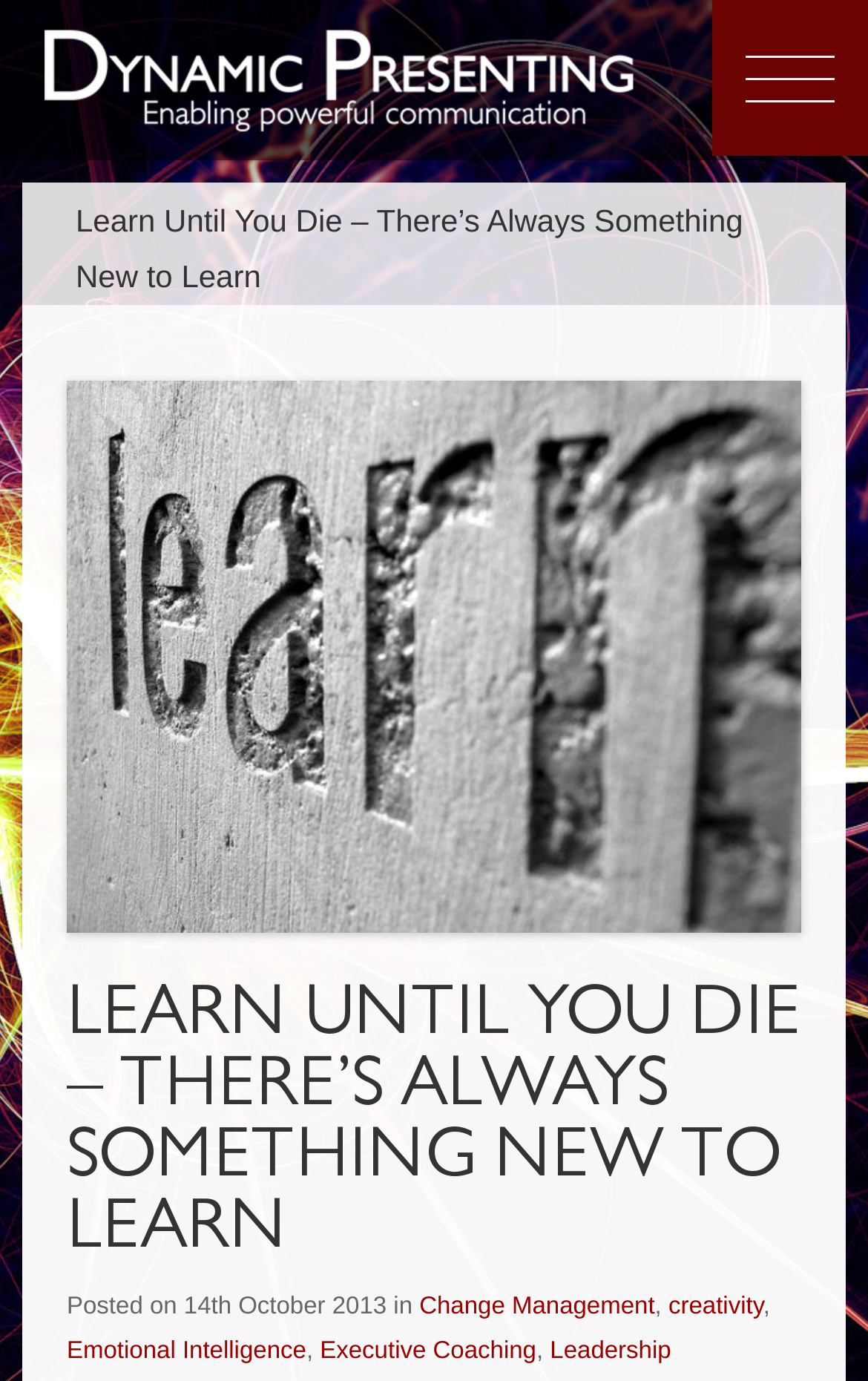Determine the bounding box coordinates for the region that must be clicked to execute the following instruction: "Read the article about Change Management".

[0.483, 0.937, 0.754, 0.956]